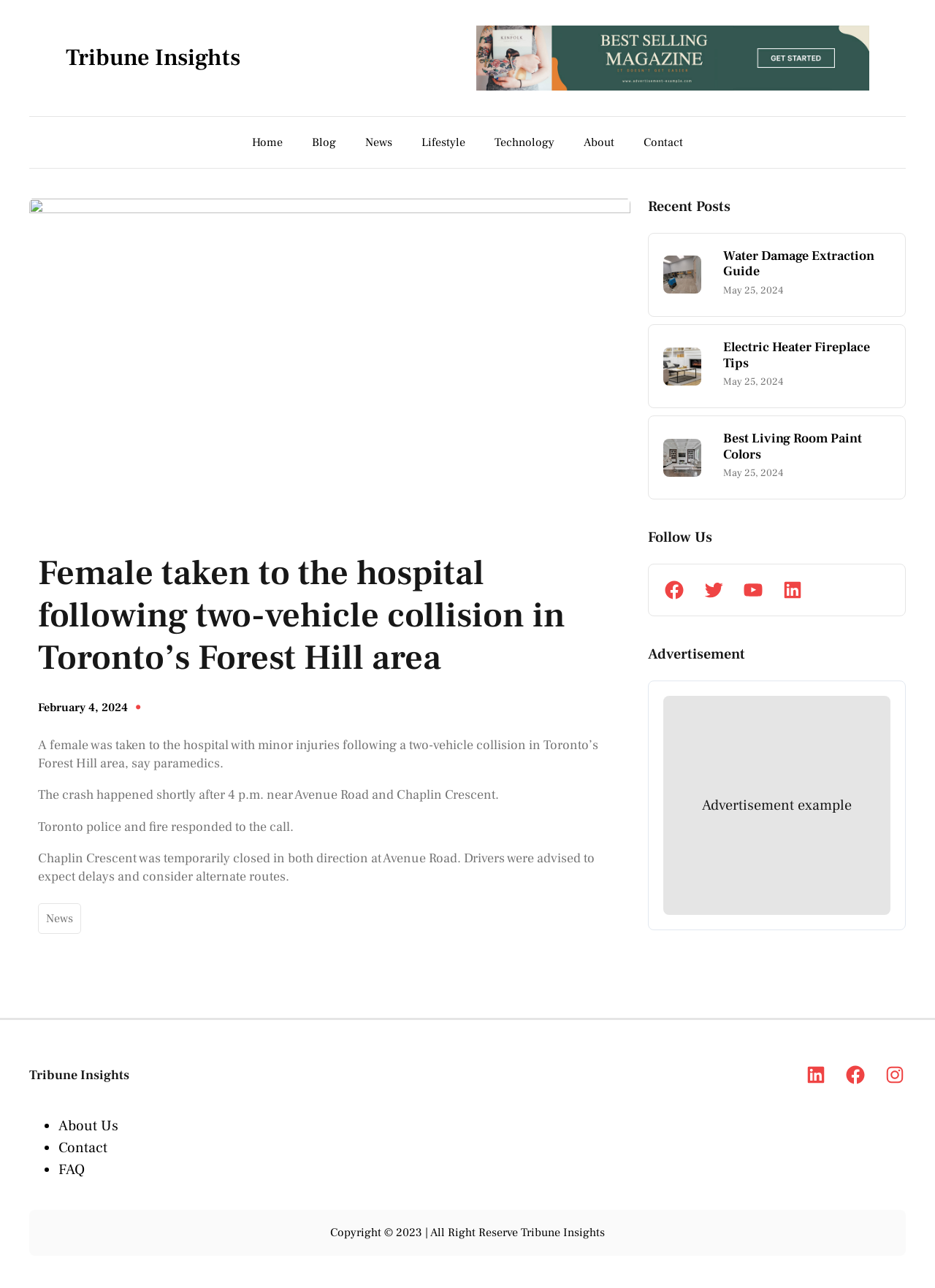Find the bounding box coordinates for the element that must be clicked to complete the instruction: "Follow Tribune Insights on Facebook". The coordinates should be four float numbers between 0 and 1, indicated as [left, top, right, bottom].

[0.71, 0.45, 0.733, 0.467]